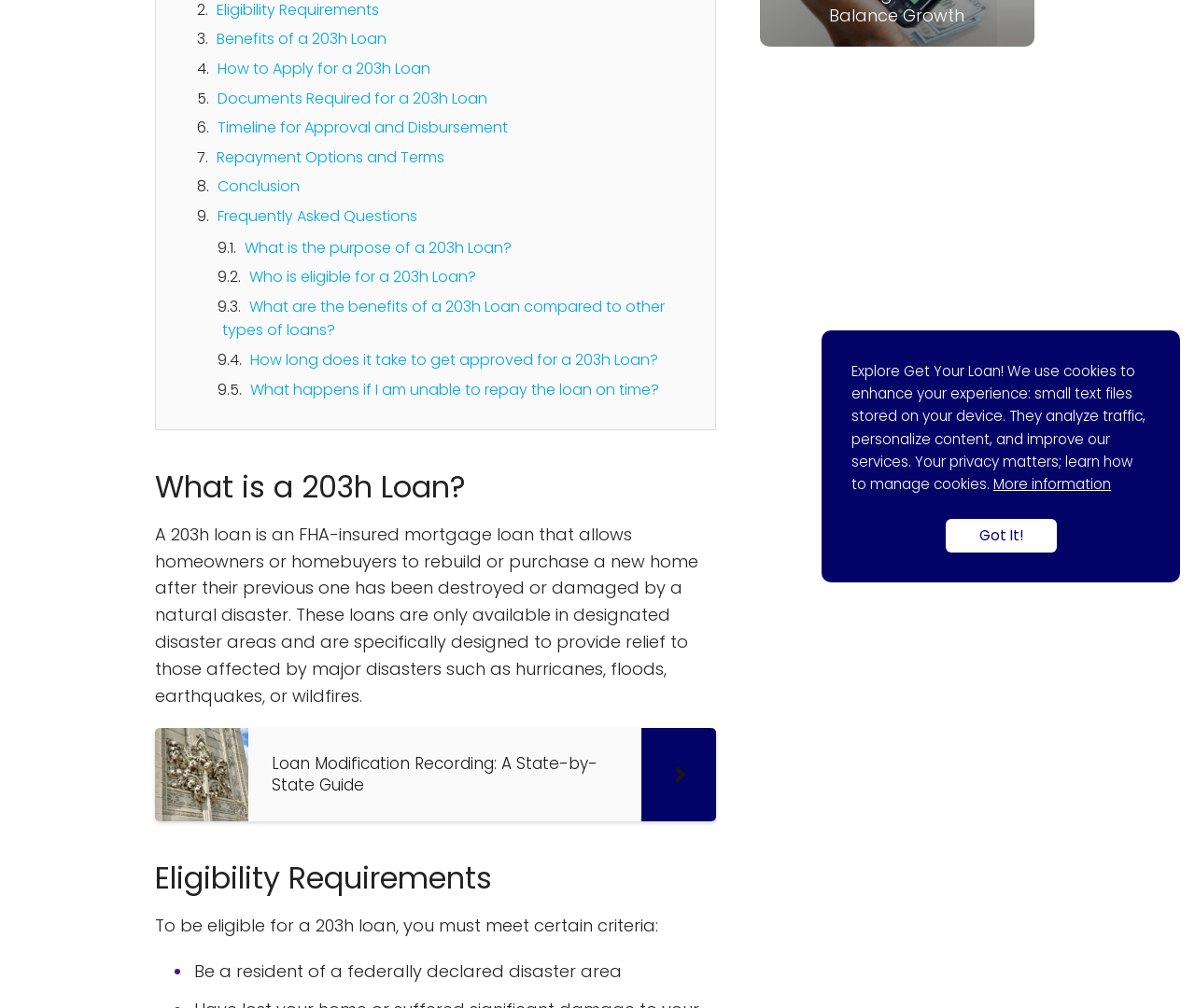Please determine the bounding box coordinates for the element with the description: "| Legal Notices".

None